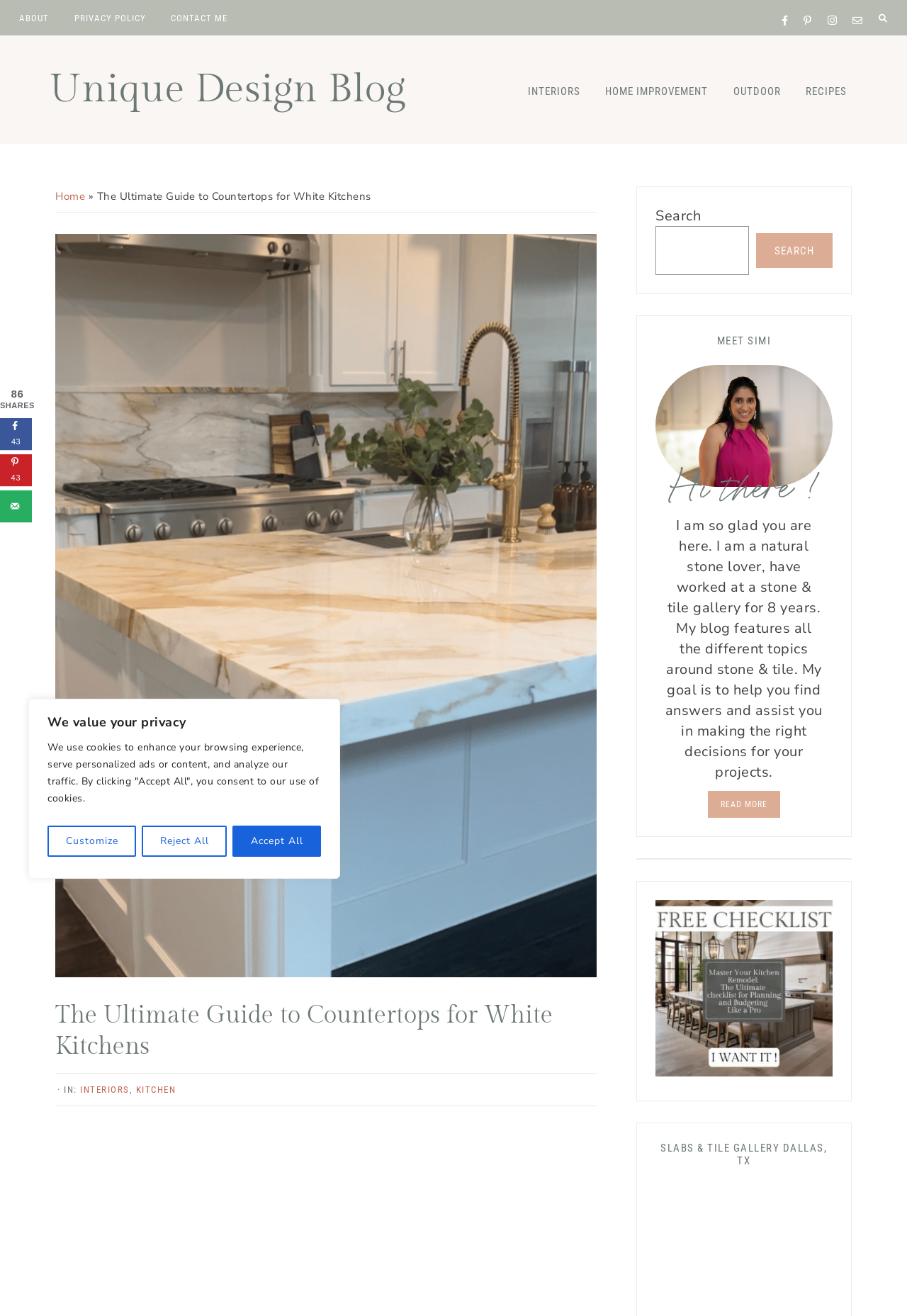What is the category of the blog post?
Refer to the image and provide a thorough answer to the question.

I found the answer by looking at the categories listed below the blog post heading, which are 'INTERIORS' and 'KITCHEN'.